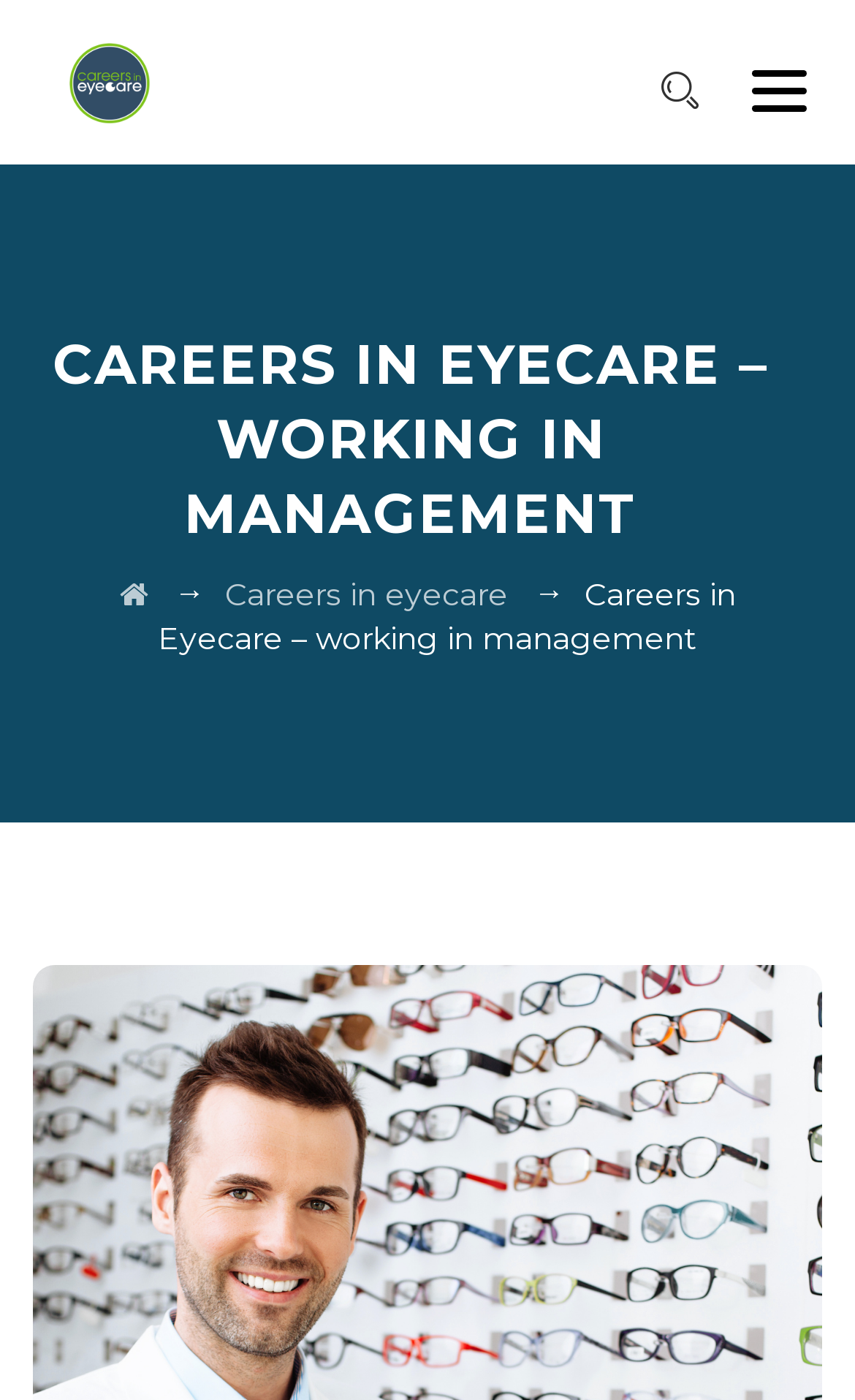What is the main topic of this webpage?
Answer the question with a thorough and detailed explanation.

Based on the webpage structure and content, the main topic of this webpage is 'Careers in Eyecare', which is also reflected in the heading 'CAREERS IN EYECARE – WORKING IN MANAGEMENT'.